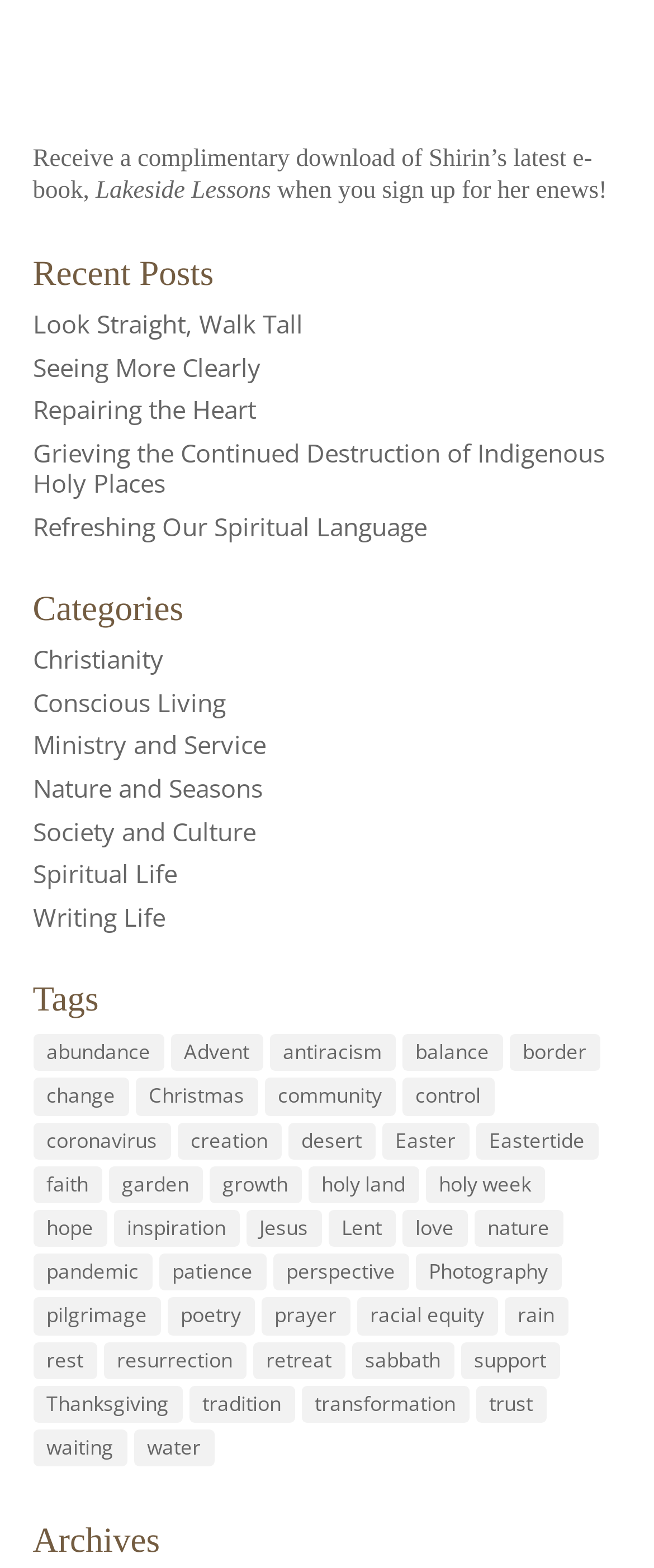Provide a single word or phrase to answer the given question: 
What is the category with the most items?

community